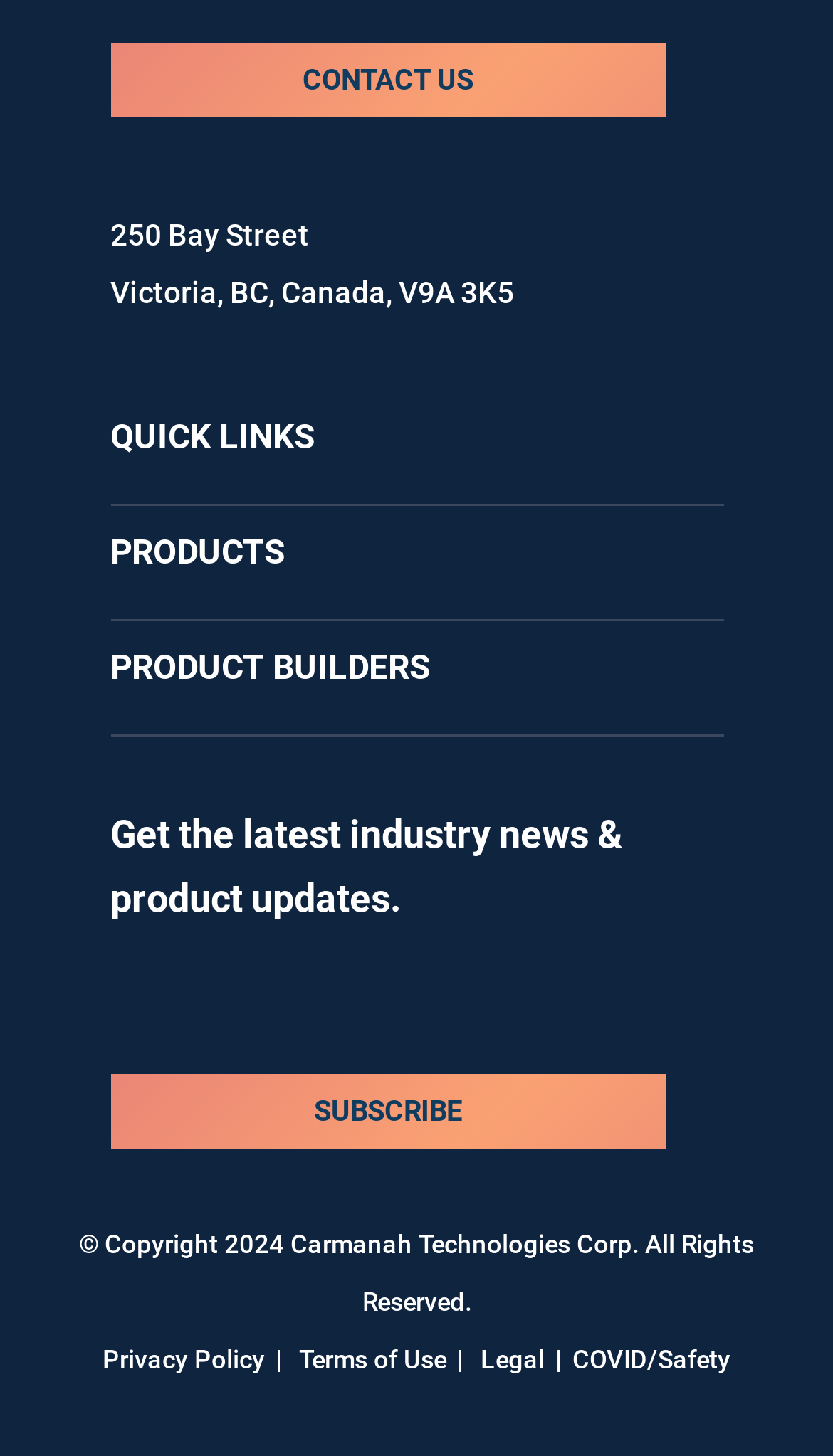Observe the image and answer the following question in detail: What is the purpose of the 'SUBSCRIBE' button?

I inferred the purpose of the 'SUBSCRIBE' button by looking at the static text element above it, which says 'Get the latest industry news & product updates.' This suggests that clicking the 'SUBSCRIBE' button will allow users to receive updates on industry news and products.